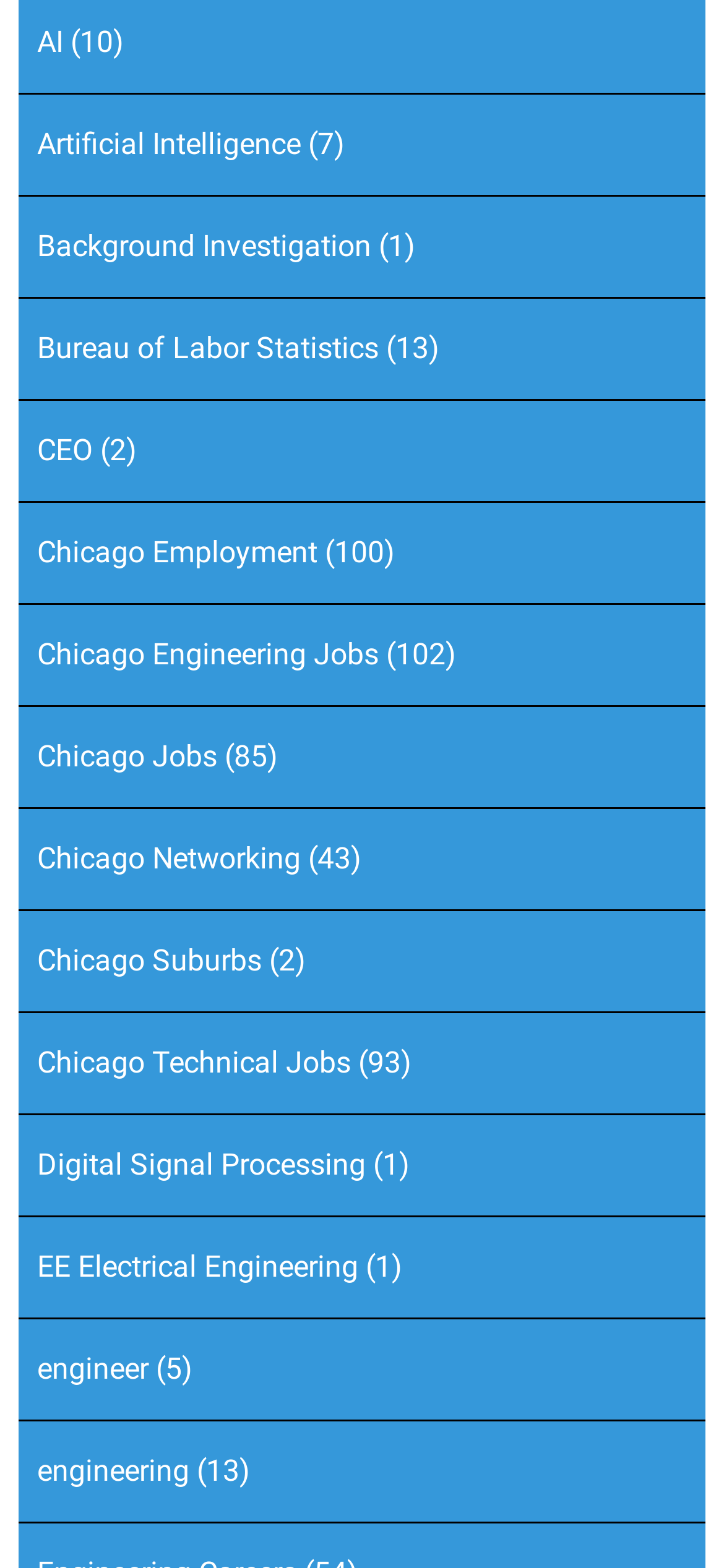For the given element description AI, determine the bounding box coordinates of the UI element. The coordinates should follow the format (top-left x, top-left y, bottom-right x, bottom-right y) and be within the range of 0 to 1.

[0.051, 0.016, 0.087, 0.038]